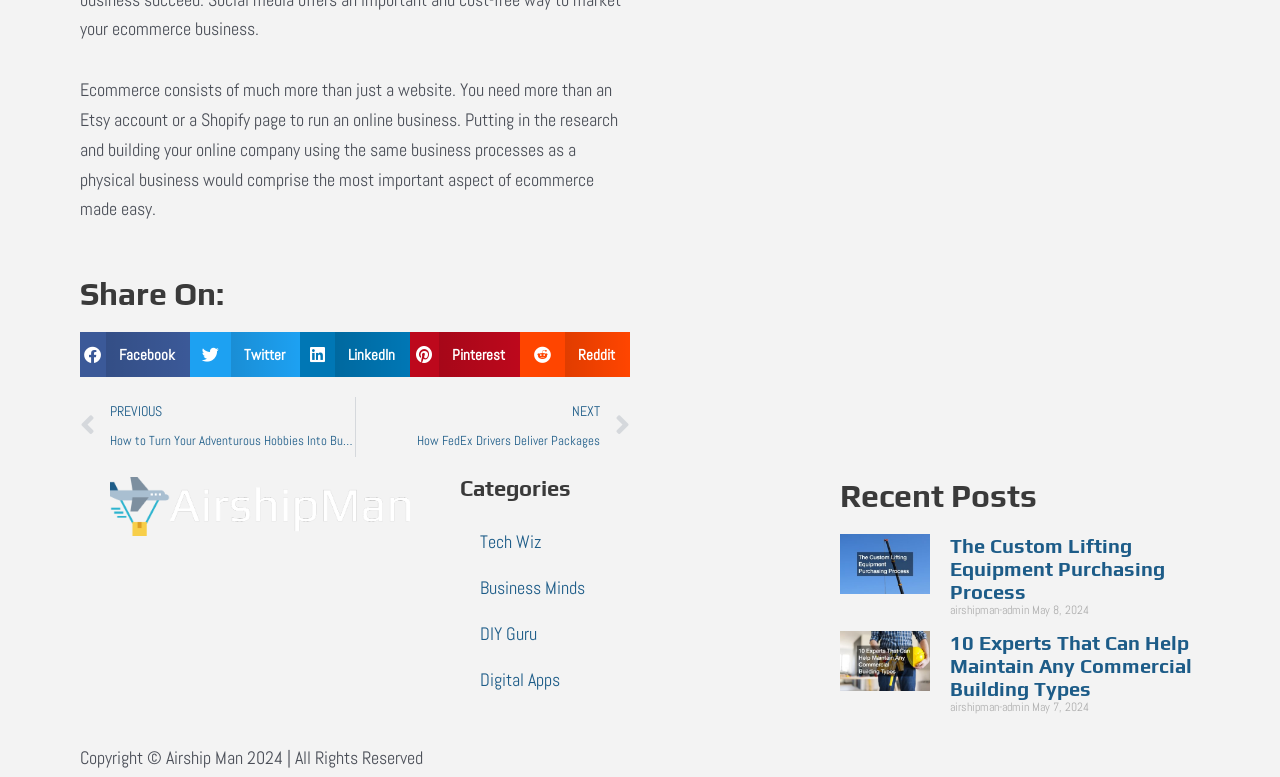Using the element description NextHow FedEx Drivers Deliver PackagesNext, predict the bounding box coordinates for the UI element. Provide the coordinates in (top-left x, top-left y, bottom-right x, bottom-right y) format with values ranging from 0 to 1.

[0.278, 0.511, 0.492, 0.588]